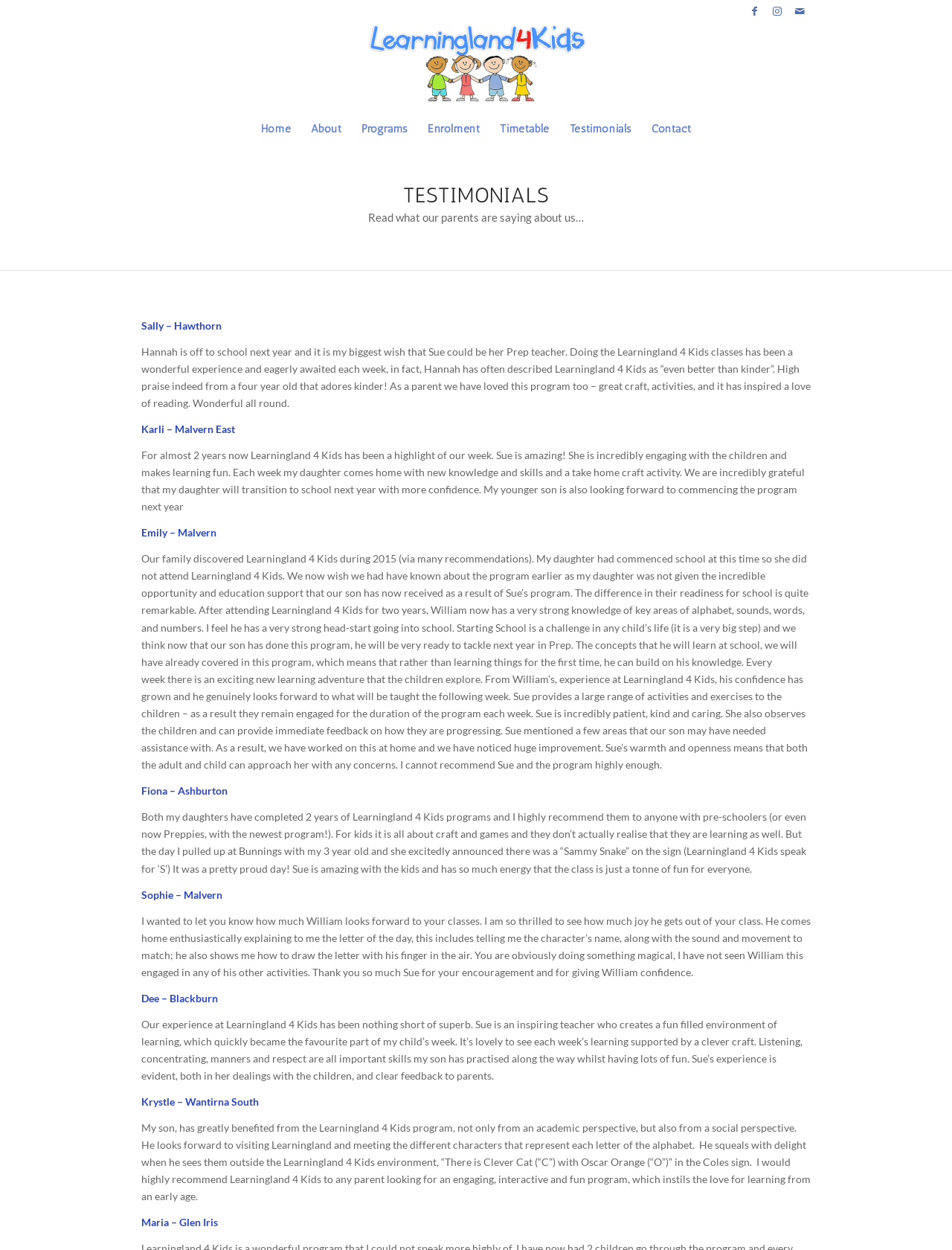Please respond to the question with a concise word or phrase:
How many social media links are there?

3